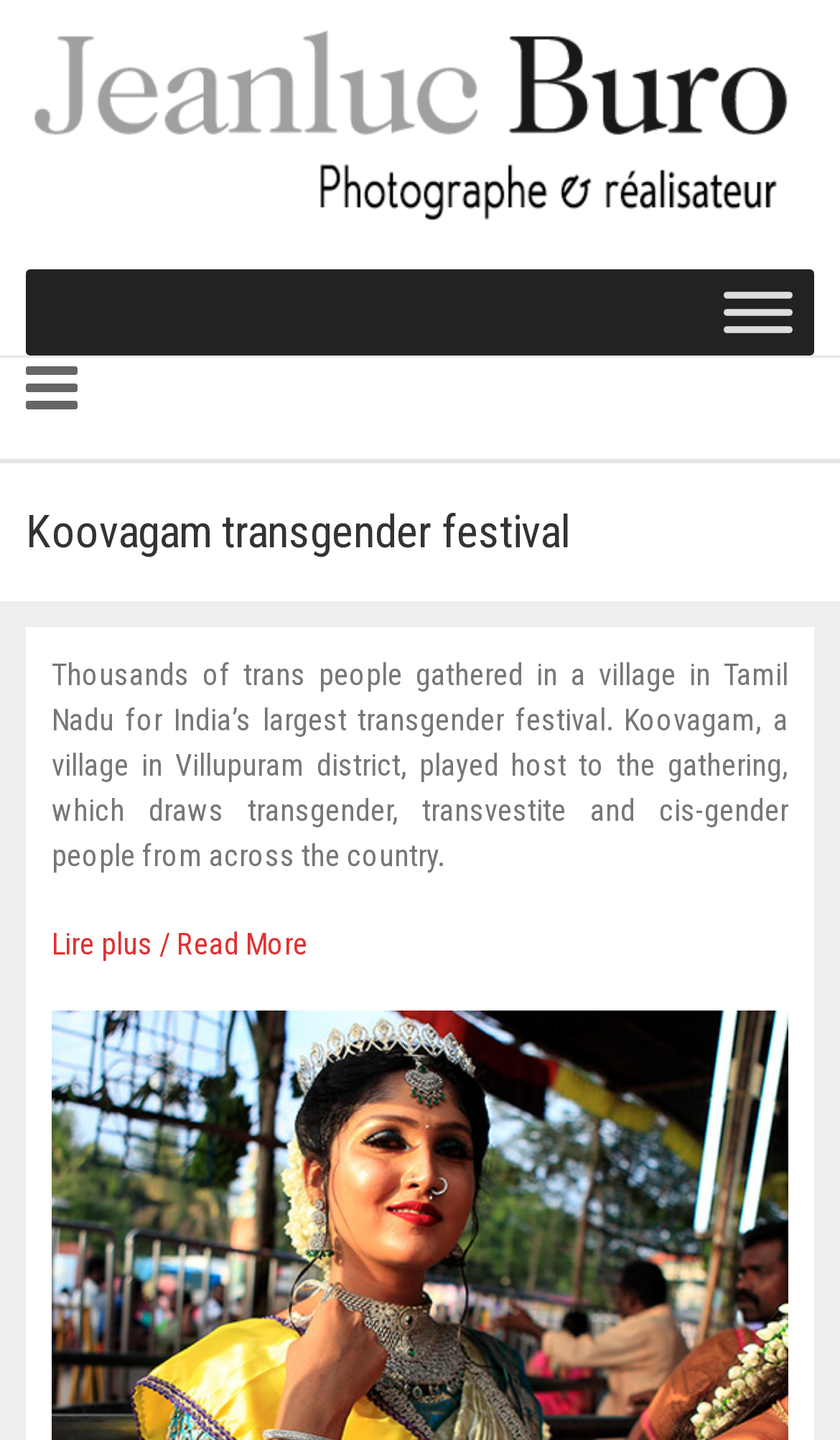Determine the bounding box for the UI element that matches this description: "Lire plus / Read More".

[0.062, 0.643, 0.367, 0.668]